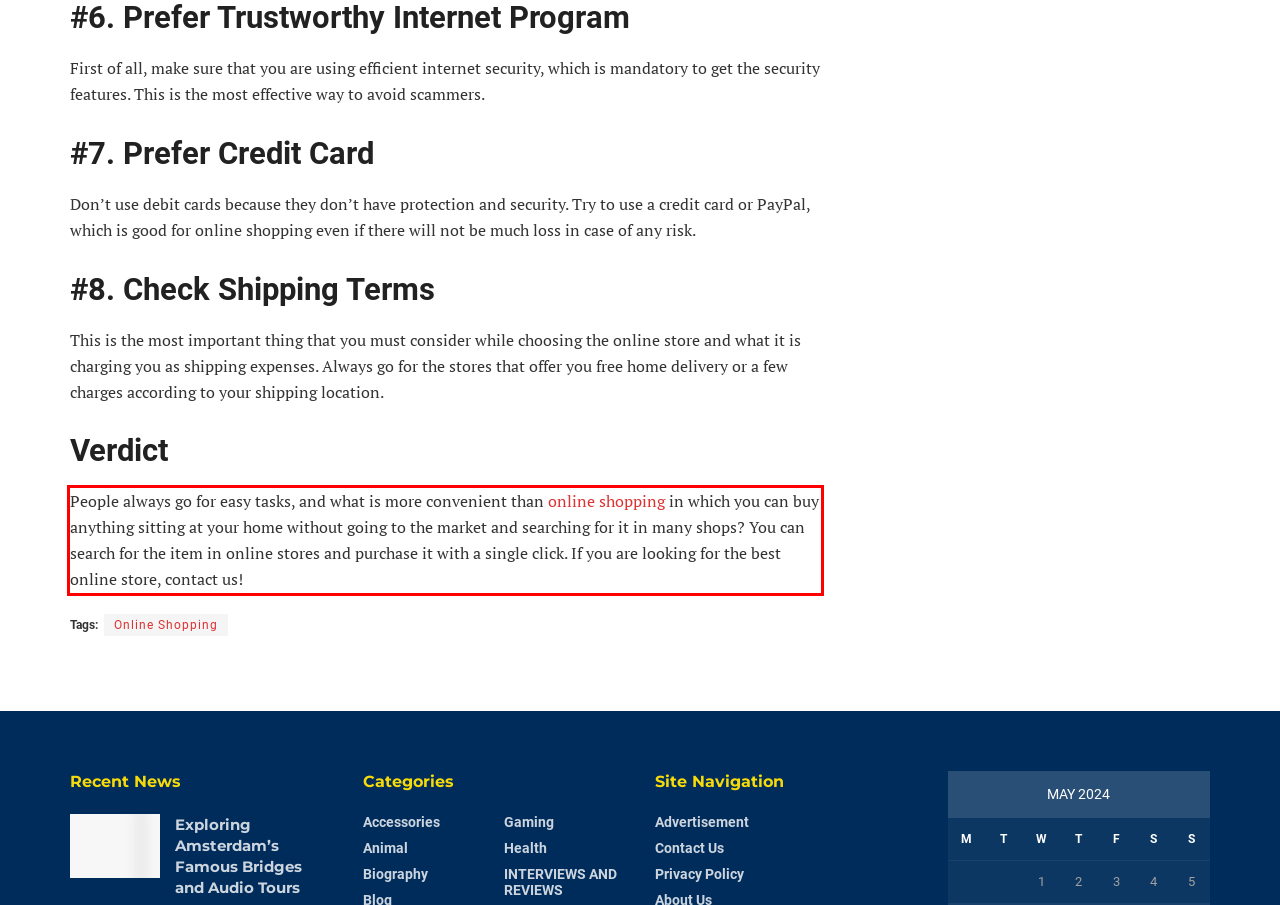Please recognize and transcribe the text located inside the red bounding box in the webpage image.

People always go for easy tasks, and what is more convenient than online shopping in which you can buy anything sitting at your home without going to the market and searching for it in many shops? You can search for the item in online stores and purchase it with a single click. If you are looking for the best online store, contact us!